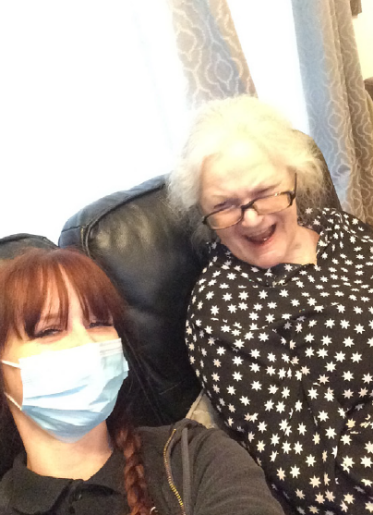Use a single word or phrase to answer the question:
Is the elderly woman laughing?

Yes